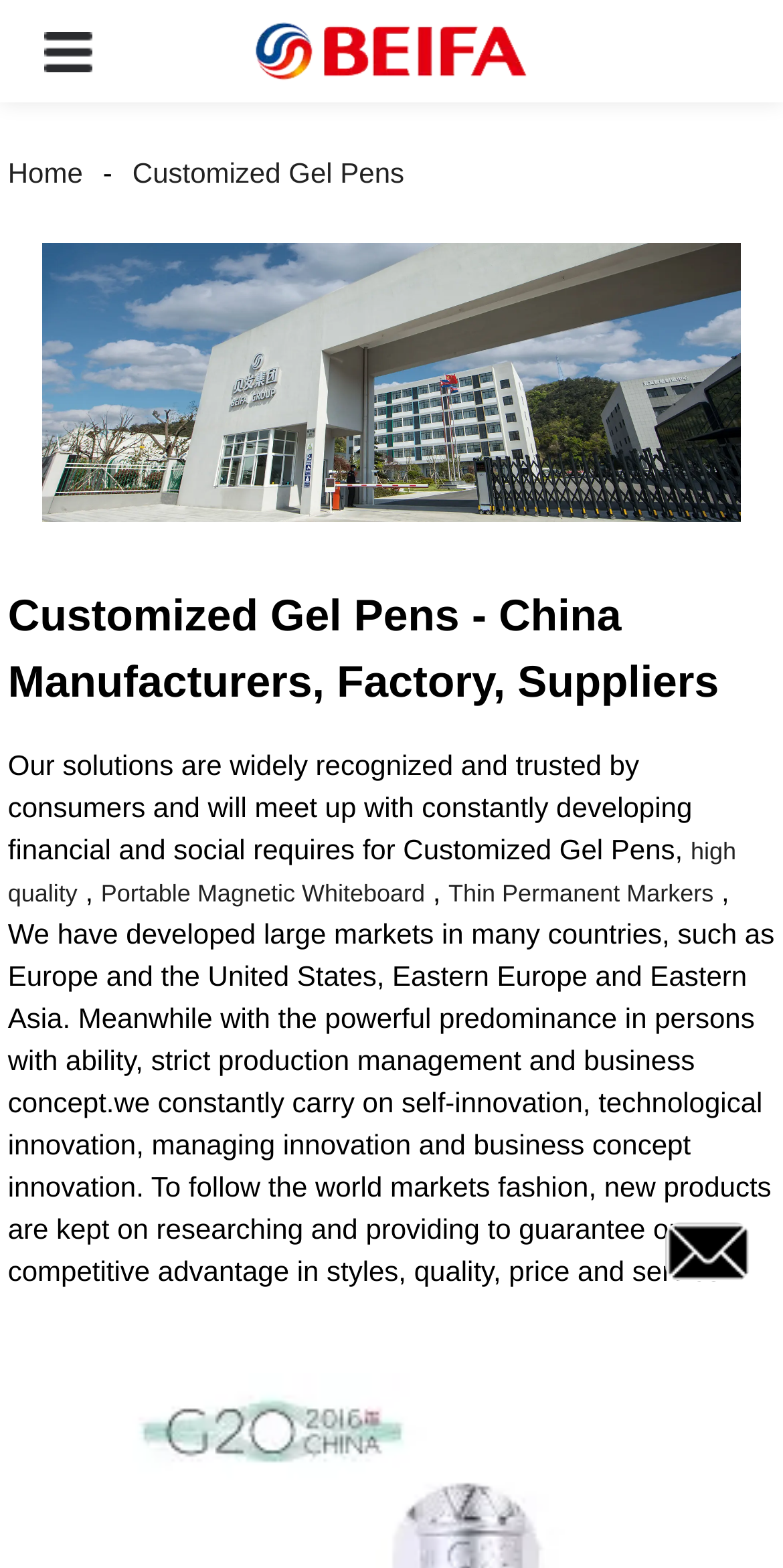Determine the bounding box for the HTML element described here: "high quality". The coordinates should be given as [left, top, right, bottom] with each number being a float between 0 and 1.

[0.01, 0.534, 0.94, 0.579]